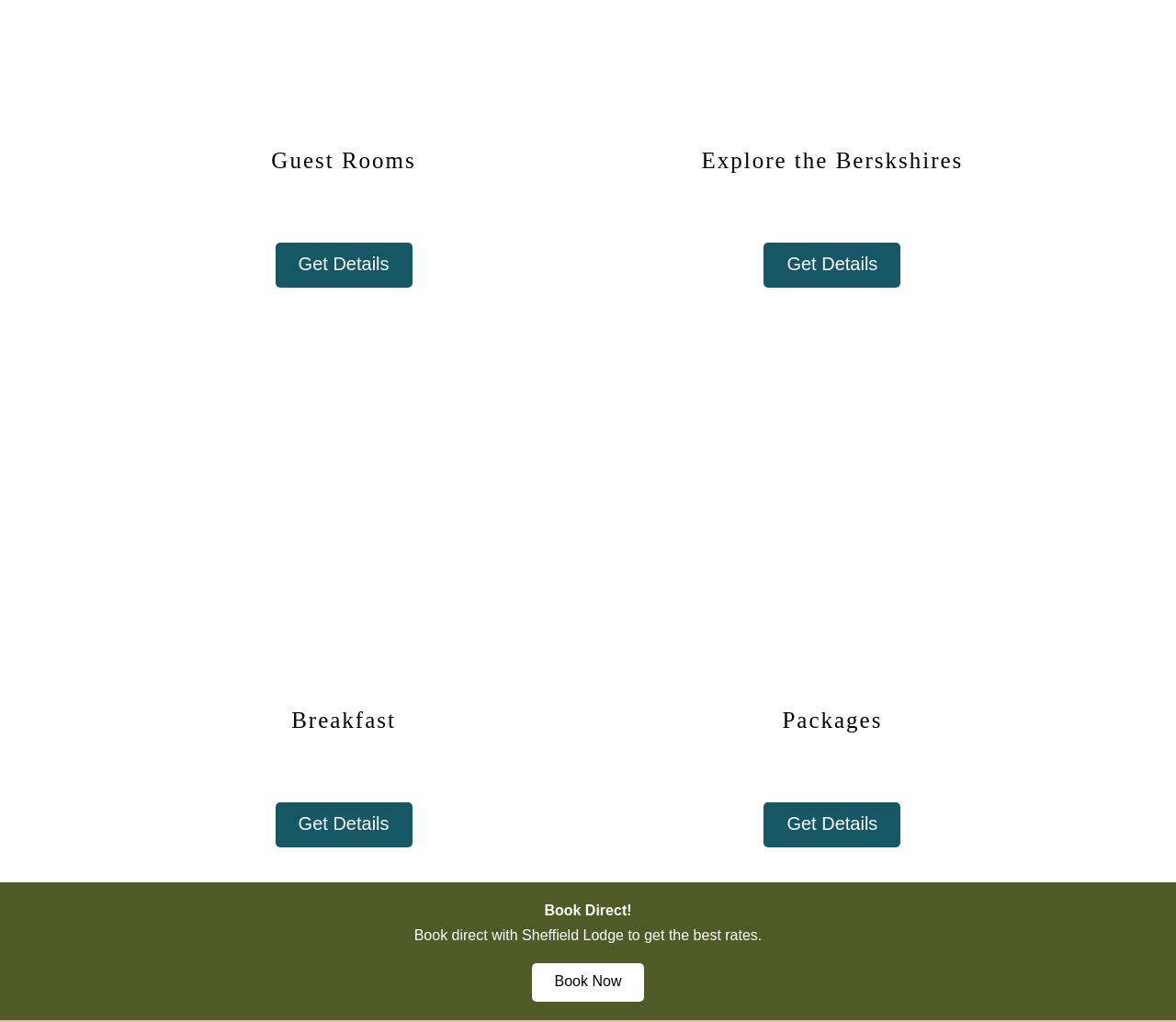Please determine the bounding box coordinates of the element to click in order to execute the following instruction: "Book direct with Sheffield Lodge". The coordinates should be four float numbers between 0 and 1, specified as [left, top, right, bottom].

[0.452, 0.943, 0.548, 0.98]